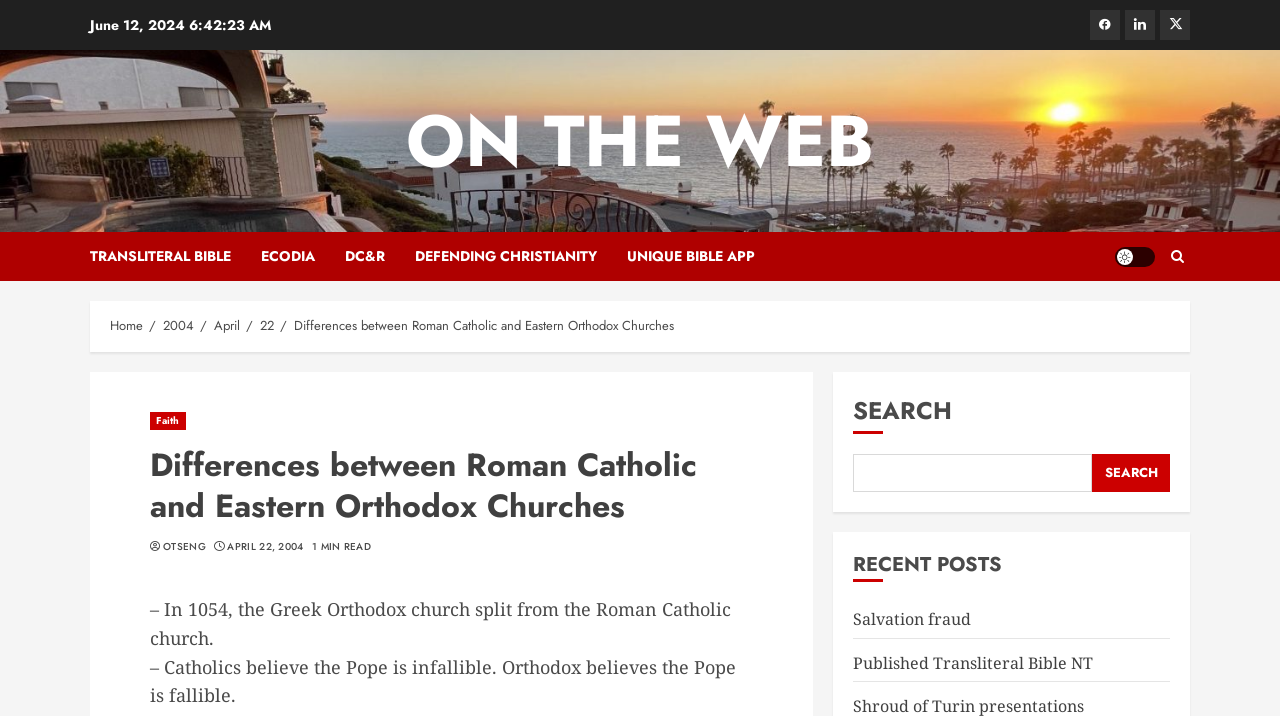Please determine the bounding box coordinates for the element that should be clicked to follow these instructions: "Visit the DEFENDING CHRISTIANITY page".

[0.324, 0.324, 0.49, 0.392]